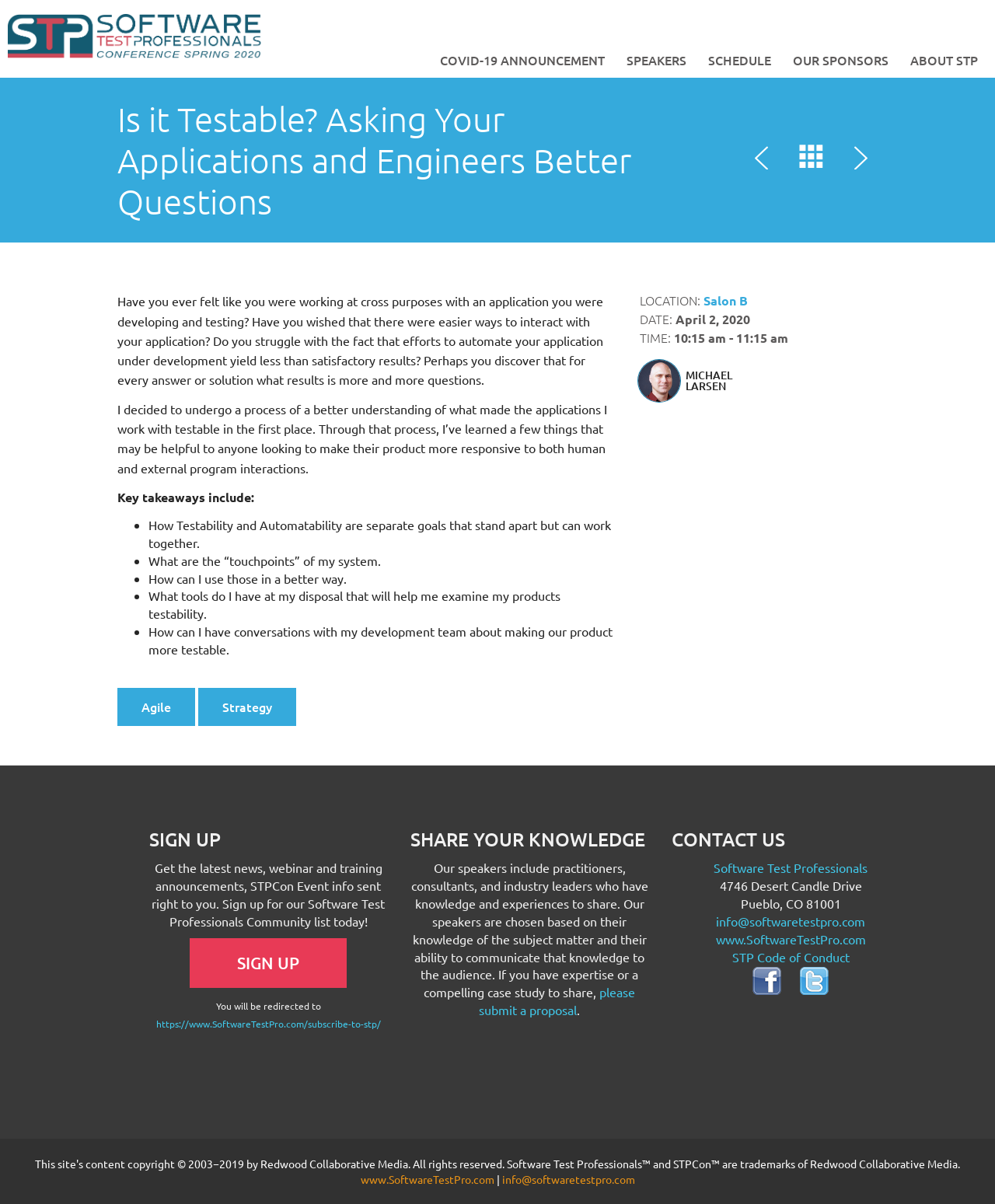Please determine the bounding box coordinates of the element's region to click for the following instruction: "Click the 'SIGN UP' link".

[0.191, 0.779, 0.348, 0.82]